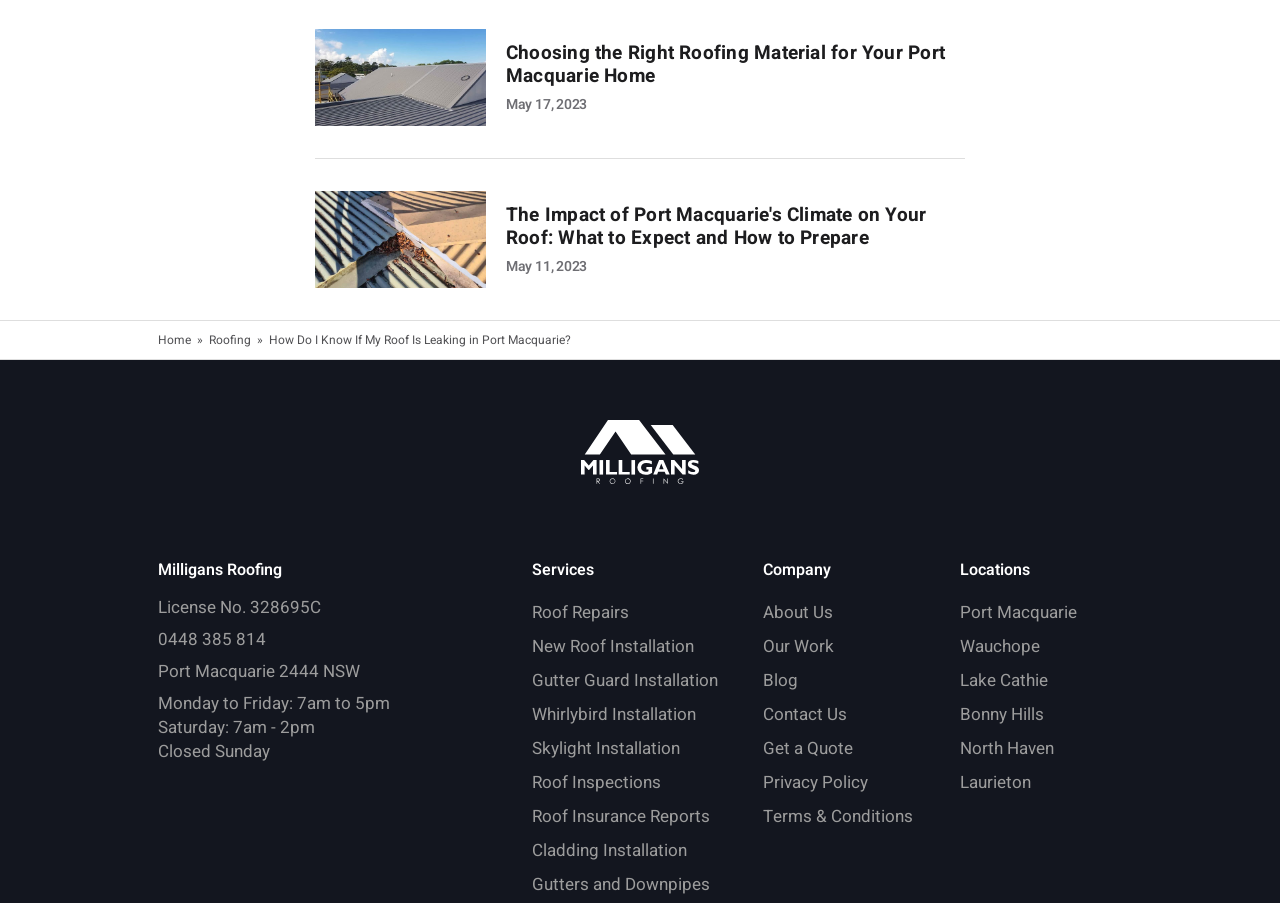Find the bounding box coordinates for the HTML element specified by: "Terms & Conditions".

[0.596, 0.886, 0.713, 0.924]